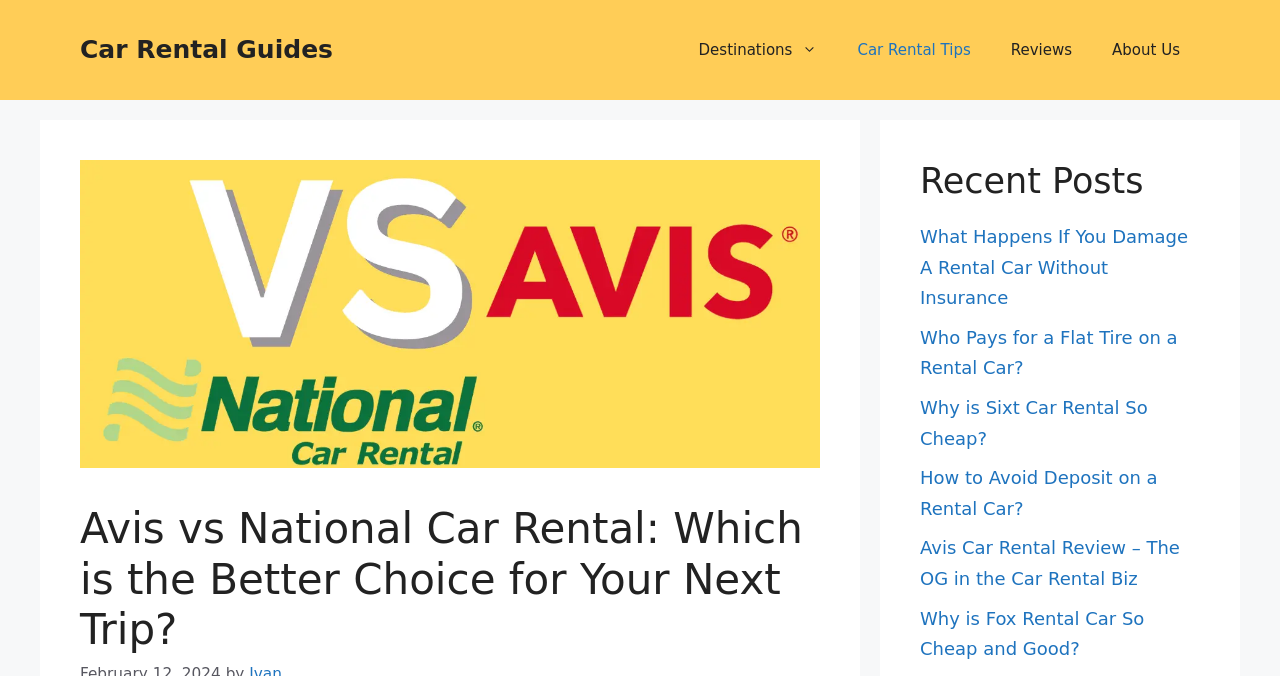Generate a thorough explanation of the webpage's elements.

The webpage is a comprehensive comparison guide for Avis and National Car Rental, aiming to help users choose the best deals. At the top, there is a banner with the site's name, followed by a navigation menu with links to various sections, including Destinations, Car Rental Tips, Reviews, and About Us. 

Below the navigation menu, there is a prominent image with a heading that reads "Avis vs National Car Rental: Which is the Better Choice for Your Next Trip?" This section likely provides an overview of the comparison.

On the right side of the page, there is a section titled "Recent Posts" with five links to different articles. These articles cover various topics related to car rentals, such as what happens if you damage a rental car without insurance, who pays for a flat tire, and reviews of specific car rental companies like Avis and Fox Rental Car.